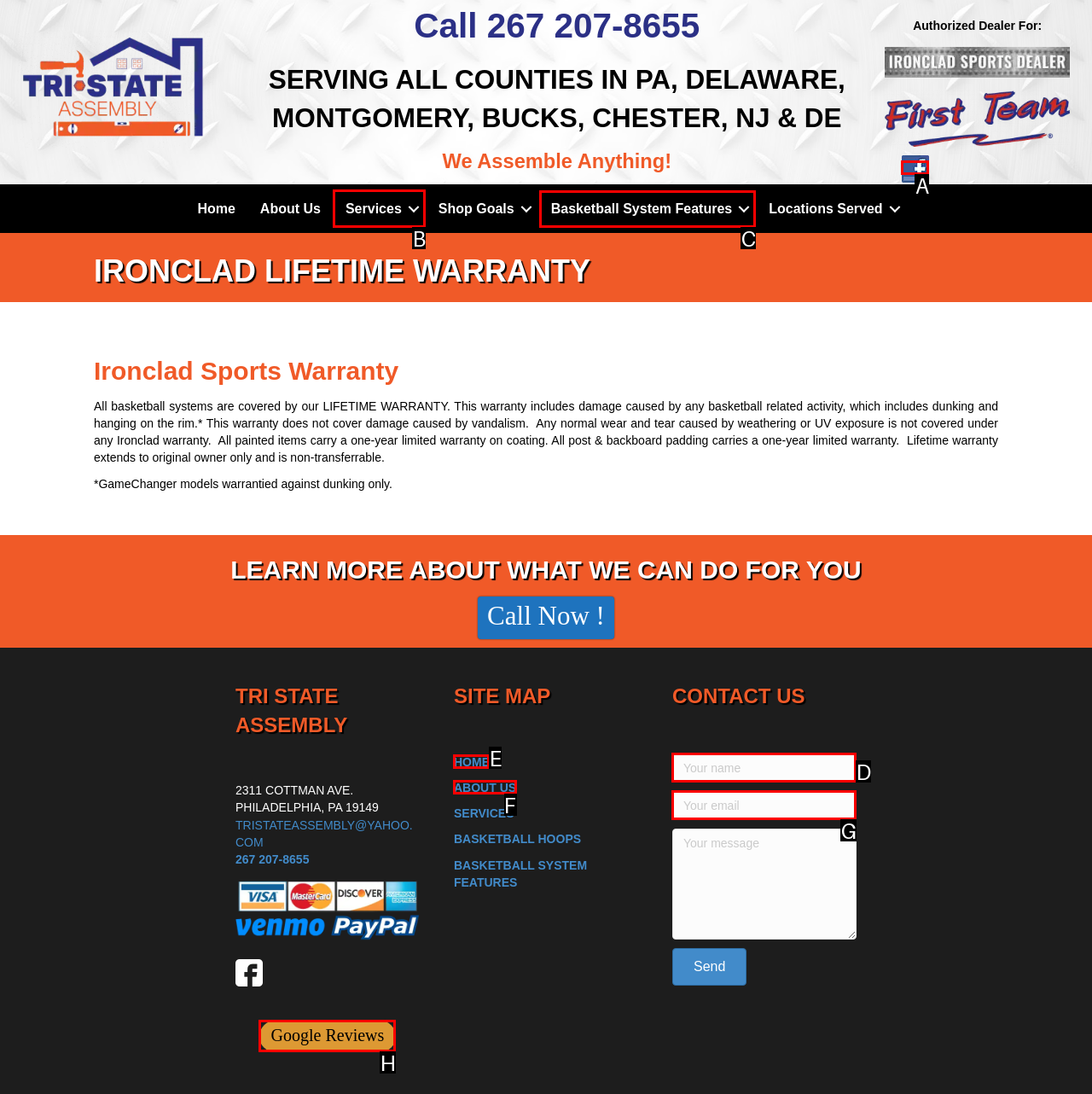Choose the UI element you need to click to carry out the task: Learn more about basketball system features.
Respond with the corresponding option's letter.

C